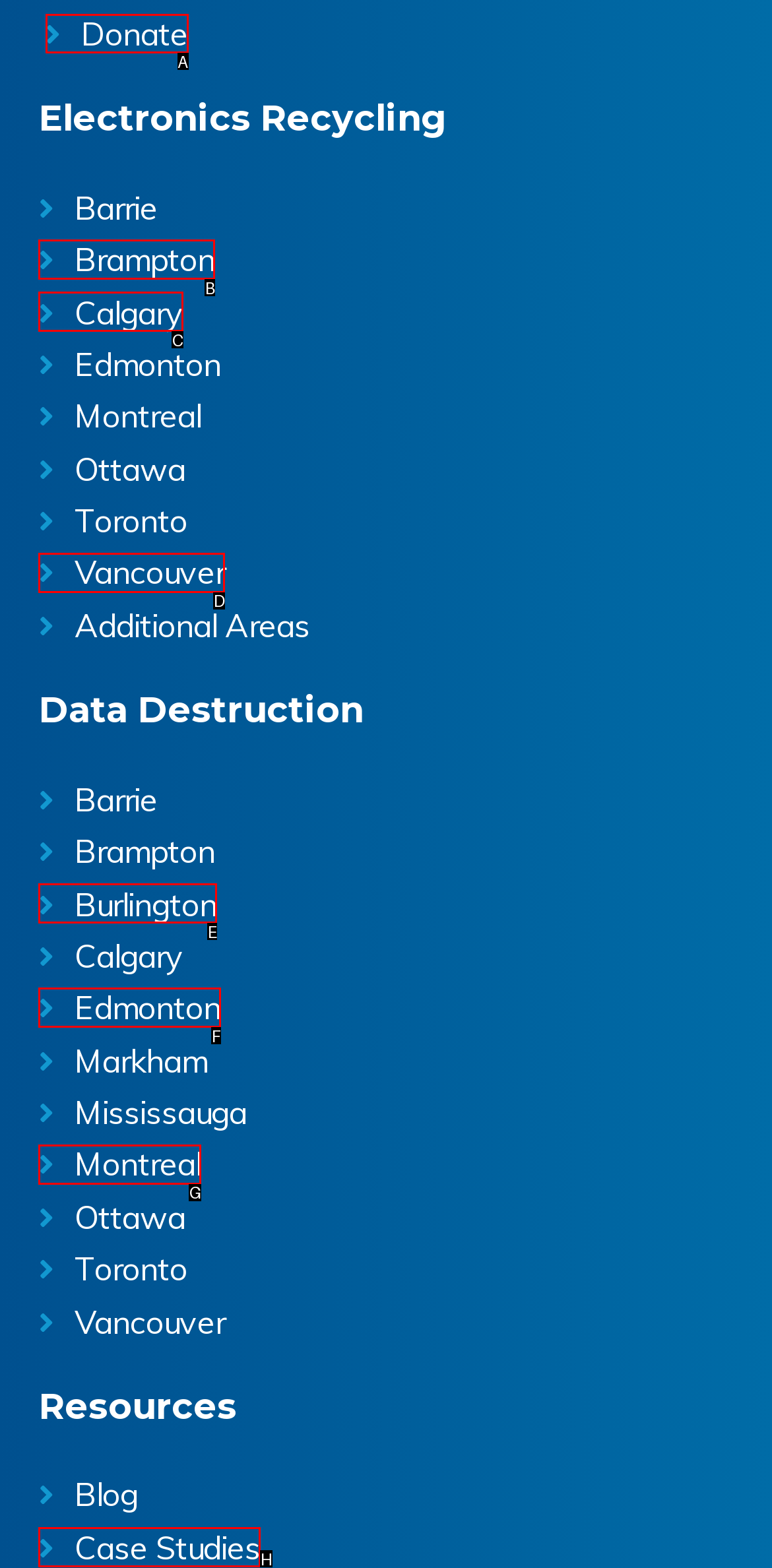From the given options, choose the one to complete the task: Donate
Indicate the letter of the correct option.

A